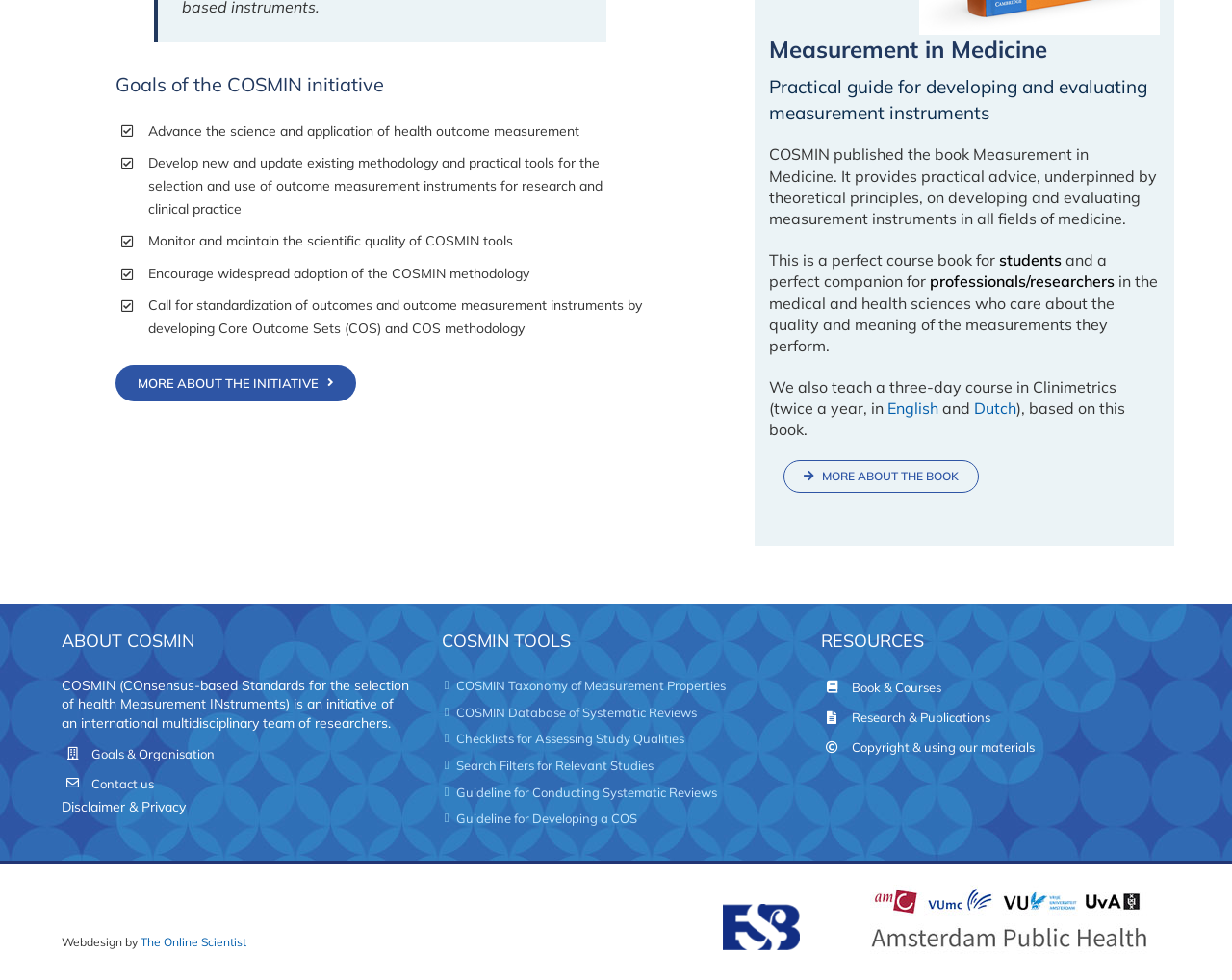Please answer the following question using a single word or phrase: 
How many links are there under the 'COSMIN TOOLS' heading?

5